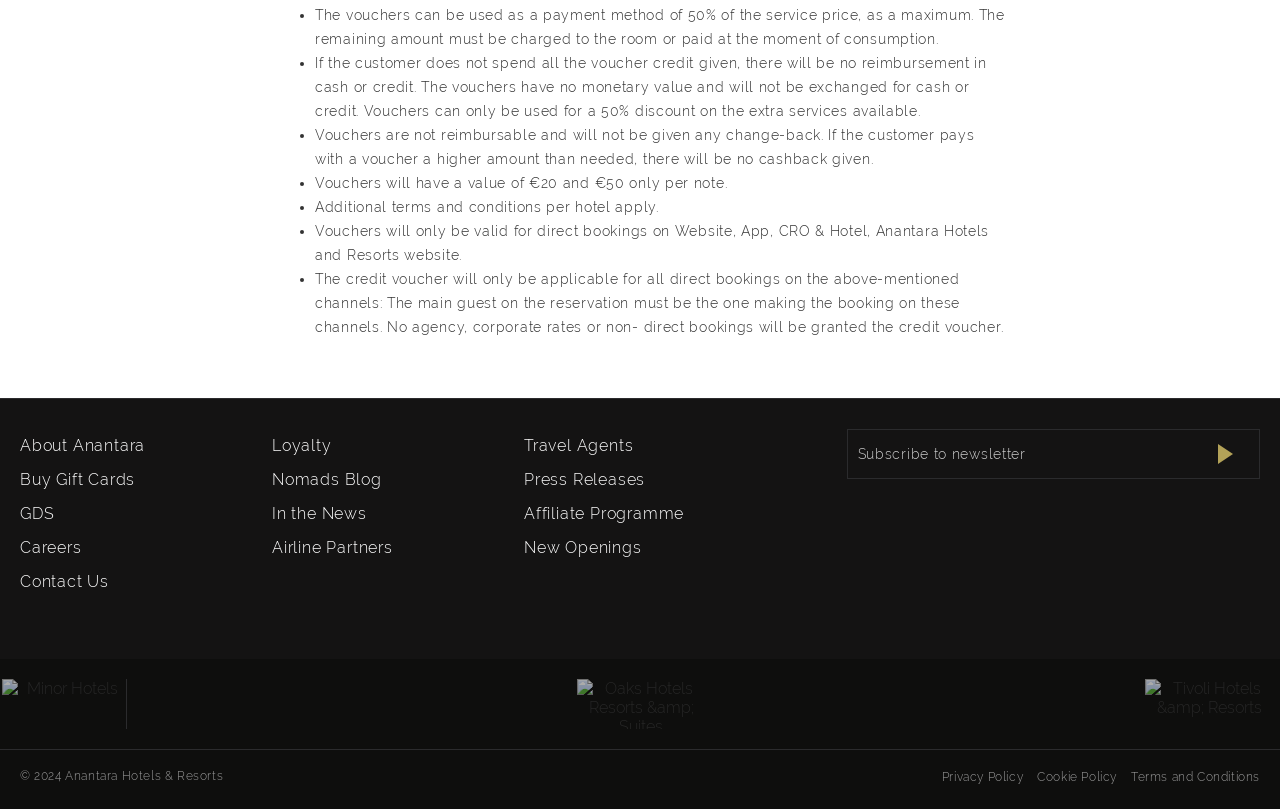Determine the bounding box coordinates for the HTML element described here: "Careers".

[0.016, 0.662, 0.064, 0.693]